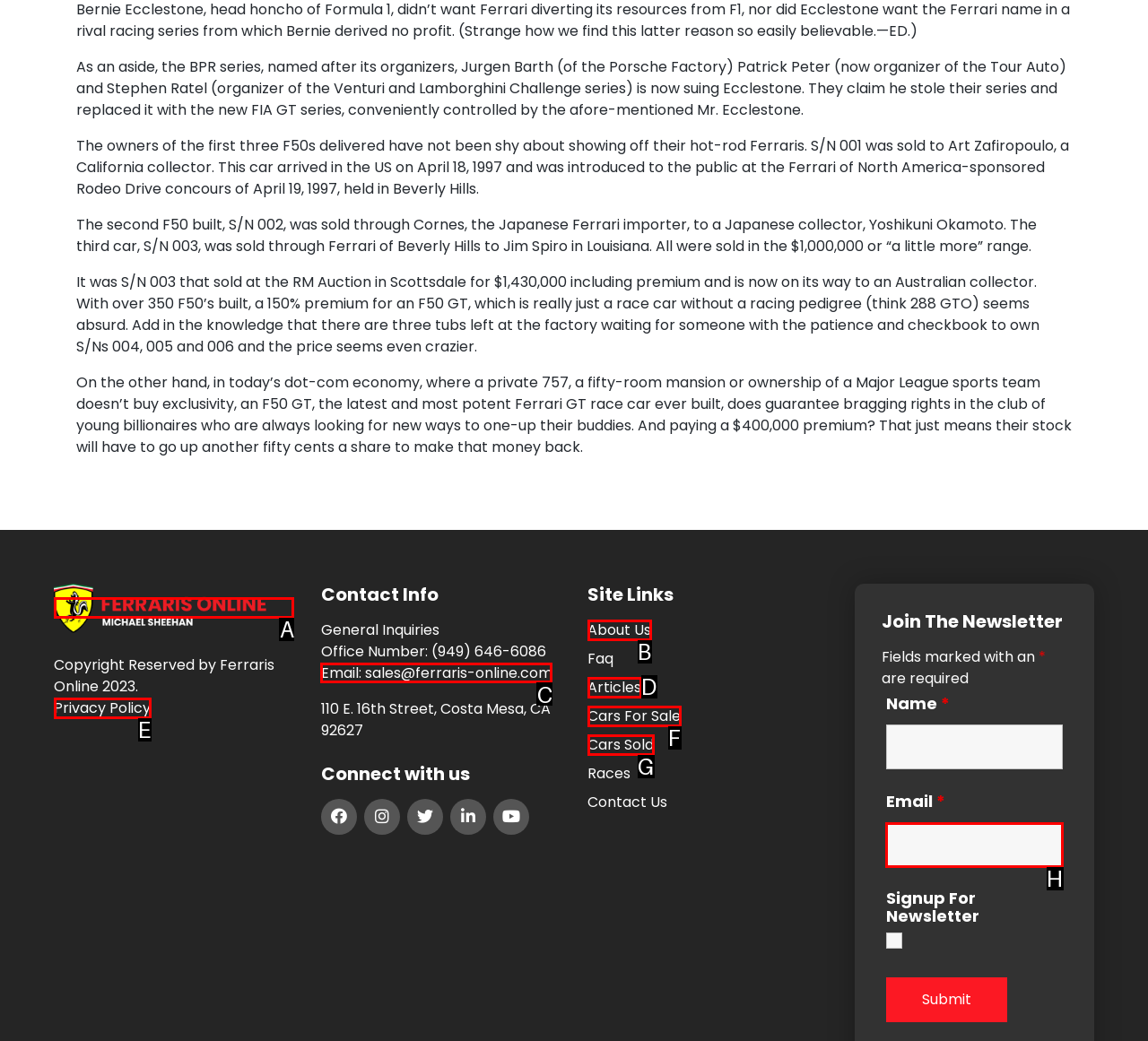Please identify the correct UI element to click for the task: Contact us through email Respond with the letter of the appropriate option.

C